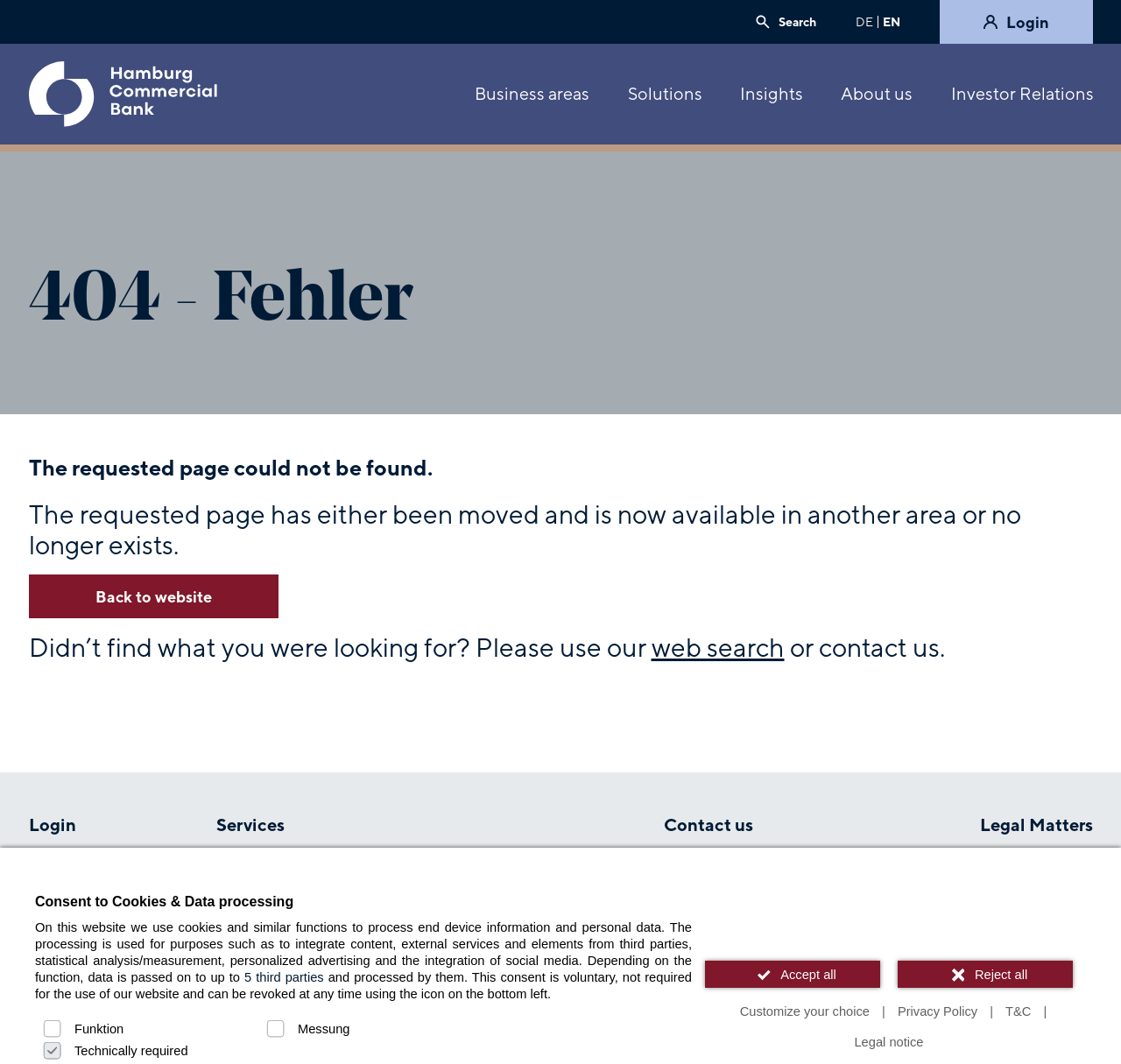What is the function of the 'Accept all' button?
Please ensure your answer to the question is detailed and covers all necessary aspects.

The 'Accept all' button is likely used to accept all cookies and data processing on the website, as it is placed next to the 'Reject all' button, which suggests that it has an opposite function.